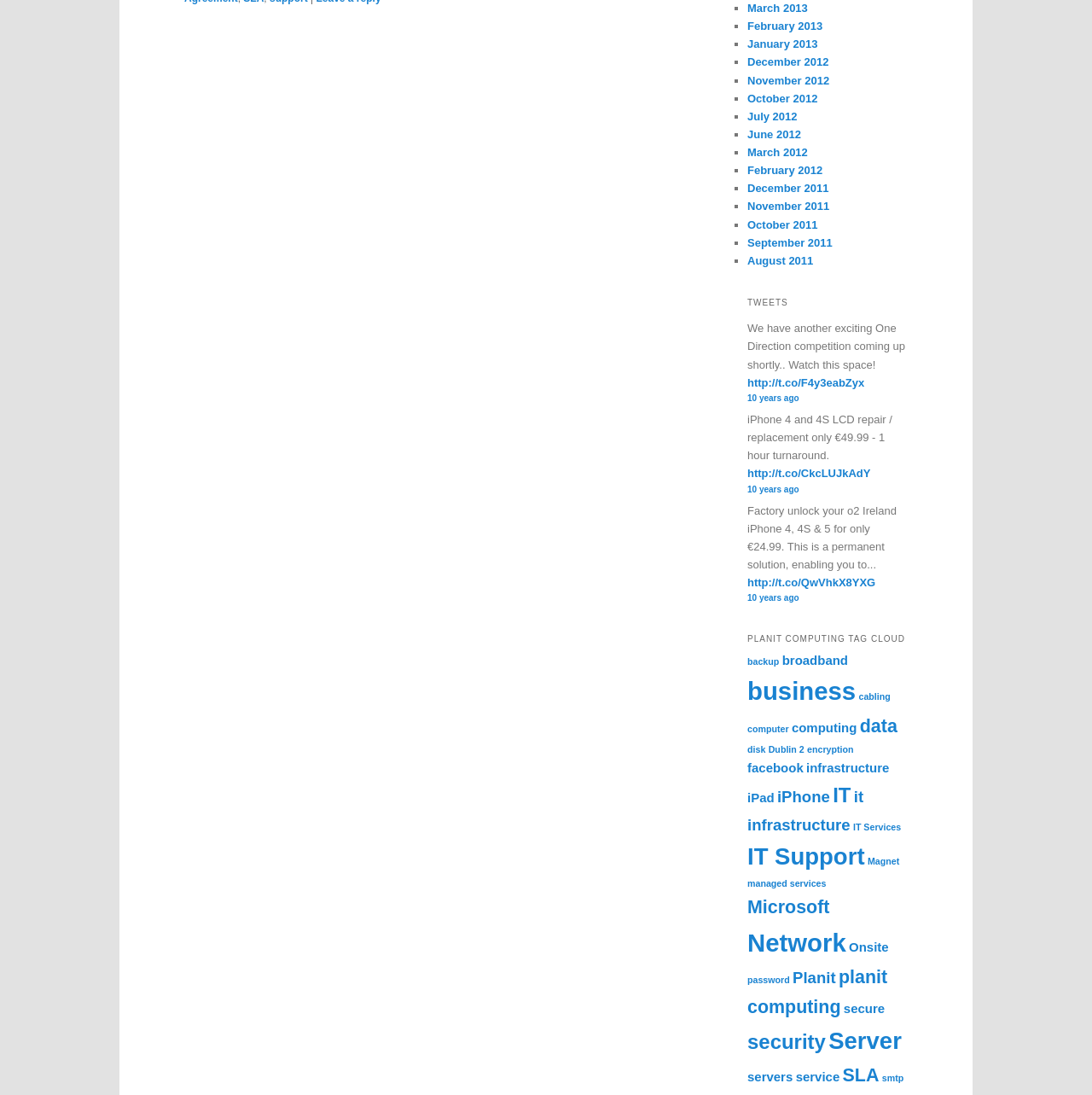Give a one-word or one-phrase response to the question:
What is the topic of the link 'iPhone (4 items)'?

iPhone